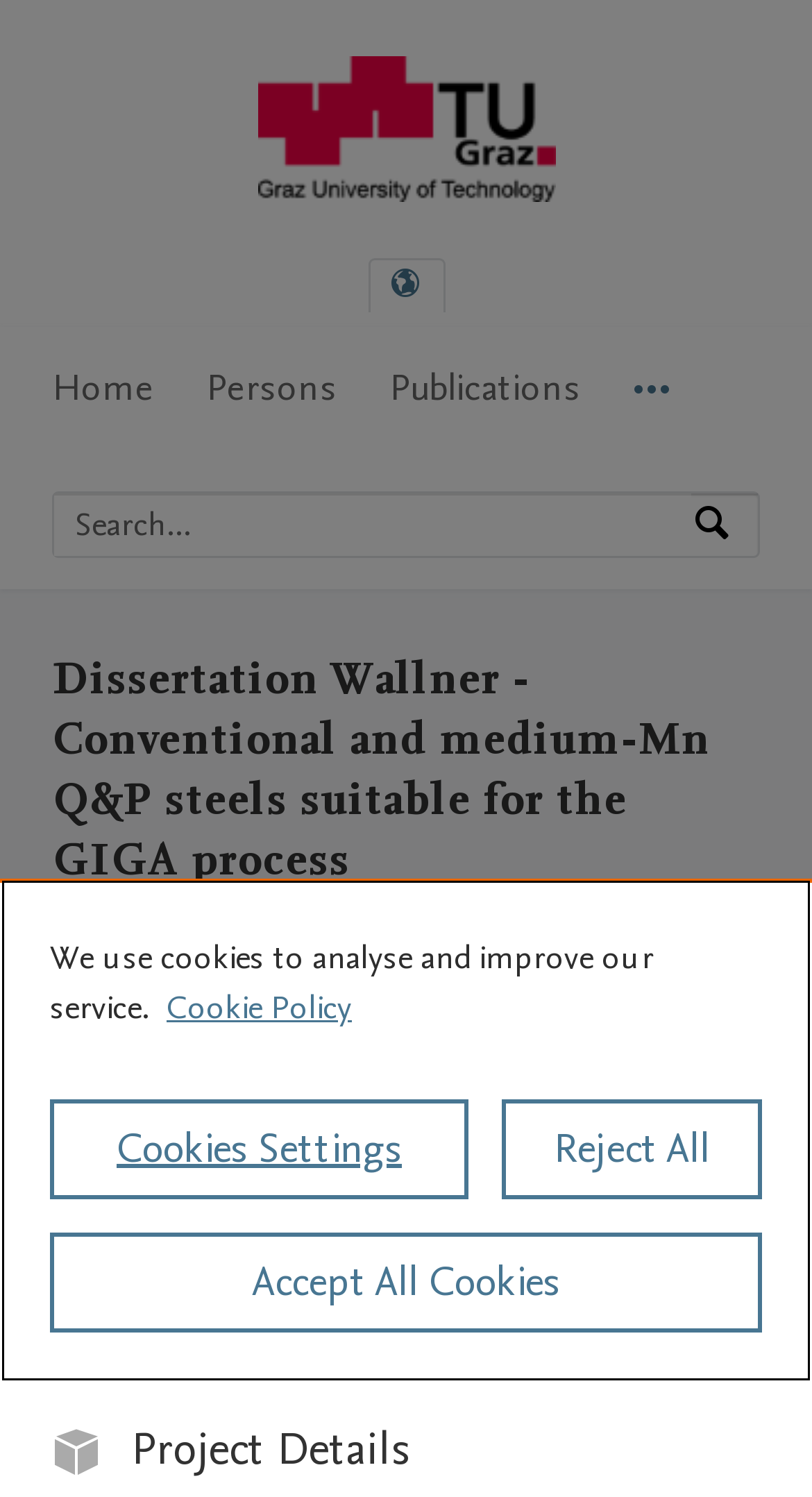What is the main heading displayed on the webpage? Please provide the text.

Dissertation Wallner - Conventional and medium-Mn Q&P steels suitable for the GIGA process